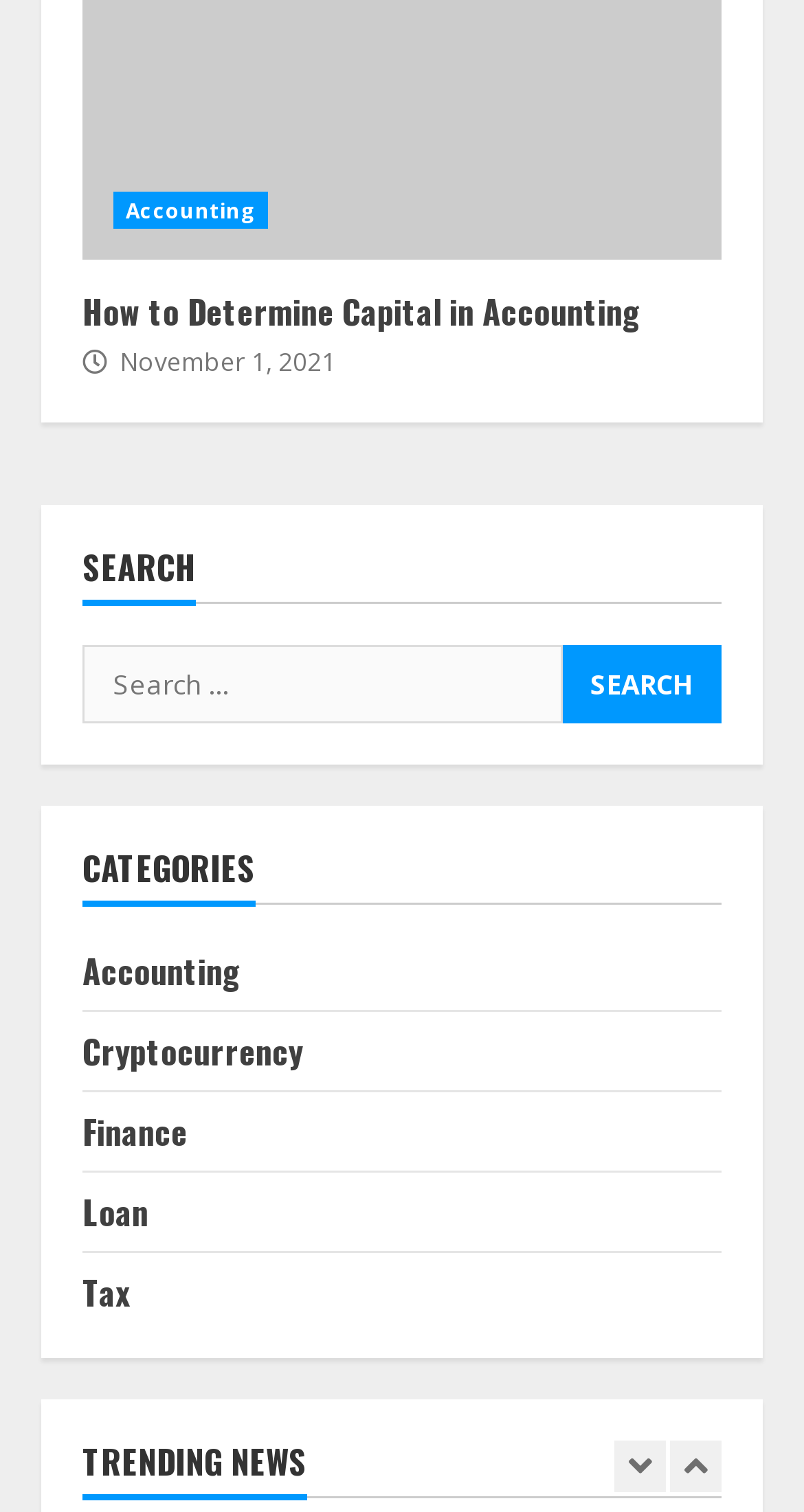What is the category of the first link?
Please provide a single word or phrase as your answer based on the image.

Accounting